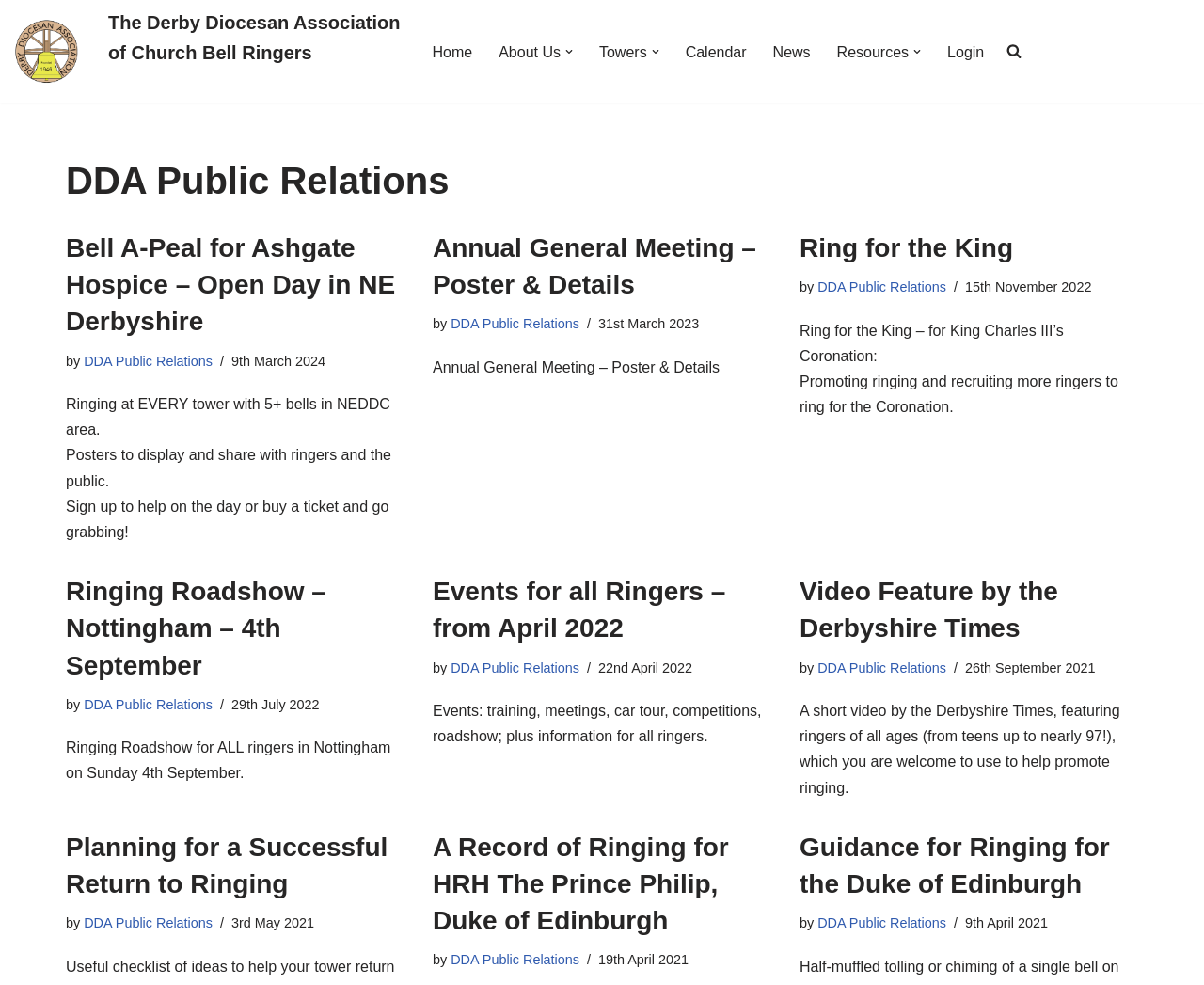Identify the bounding box coordinates for the element you need to click to achieve the following task: "Read the article 'Bell A-Peal for Ashgate Hospice – Open Day in NE Derbyshire'". Provide the bounding box coordinates as four float numbers between 0 and 1, in the form [left, top, right, bottom].

[0.055, 0.233, 0.336, 0.345]